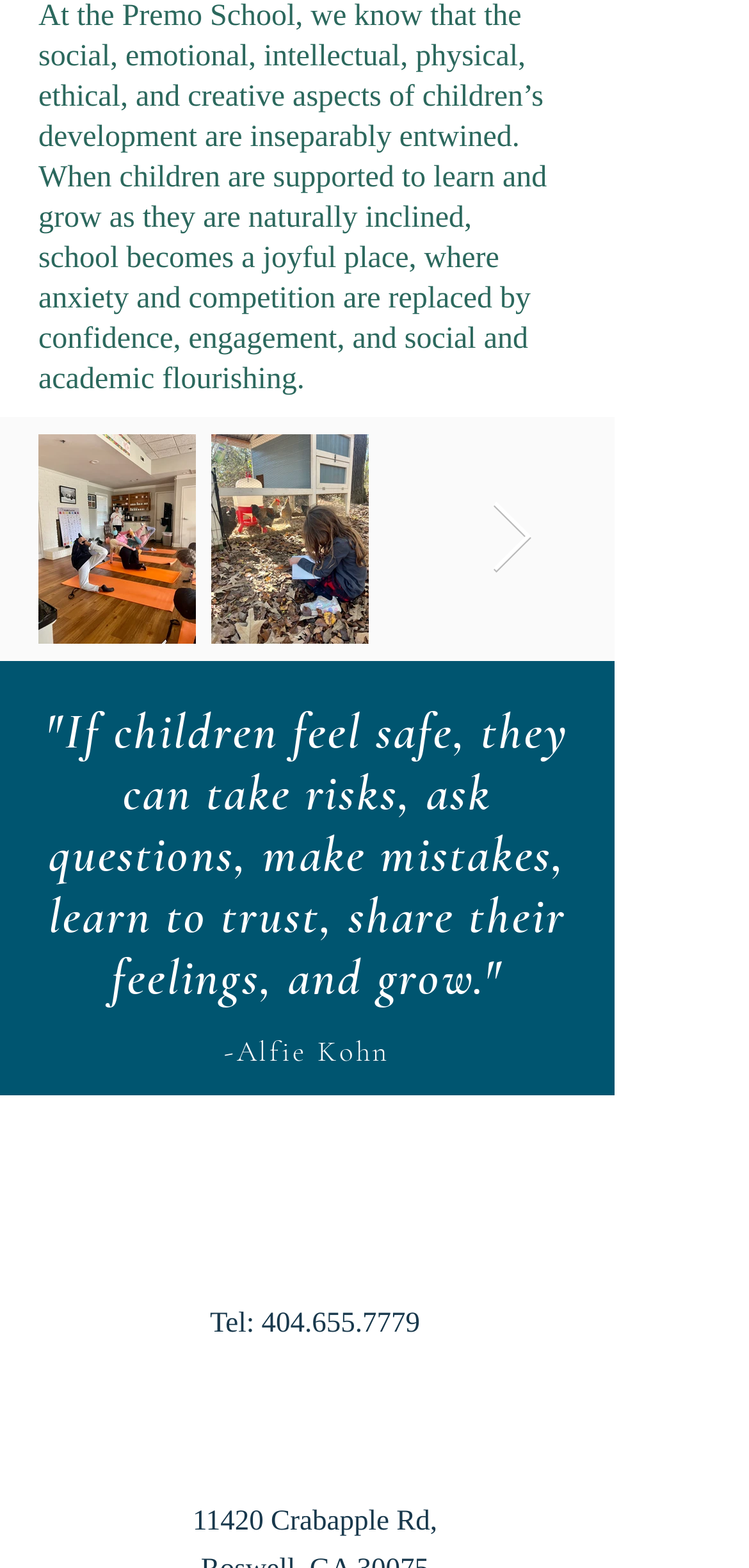What is the phone number?
Provide a fully detailed and comprehensive answer to the question.

The question asks for the phone number, which can be found in the link element with the text '404.655.7779'. This element is located near the StaticText element with the text 'Tel:', which suggests that the link is a phone number.